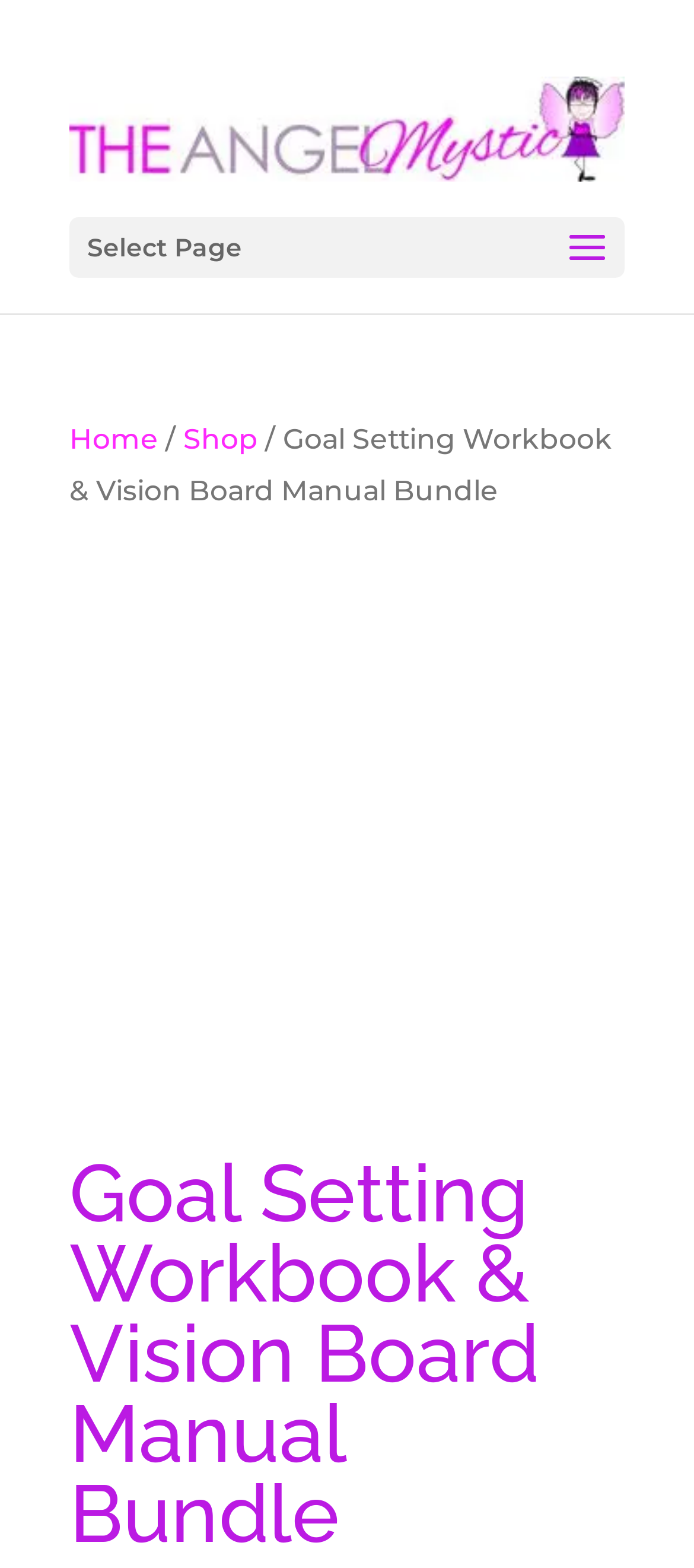What is the purpose of the image below the breadcrumb navigation?
Could you answer the question in a detailed manner, providing as much information as possible?

The image below the breadcrumb navigation is likely used for decoration or illustration purposes, as it does not contain any text or functional elements, and its purpose is to visually enhance the webpage.